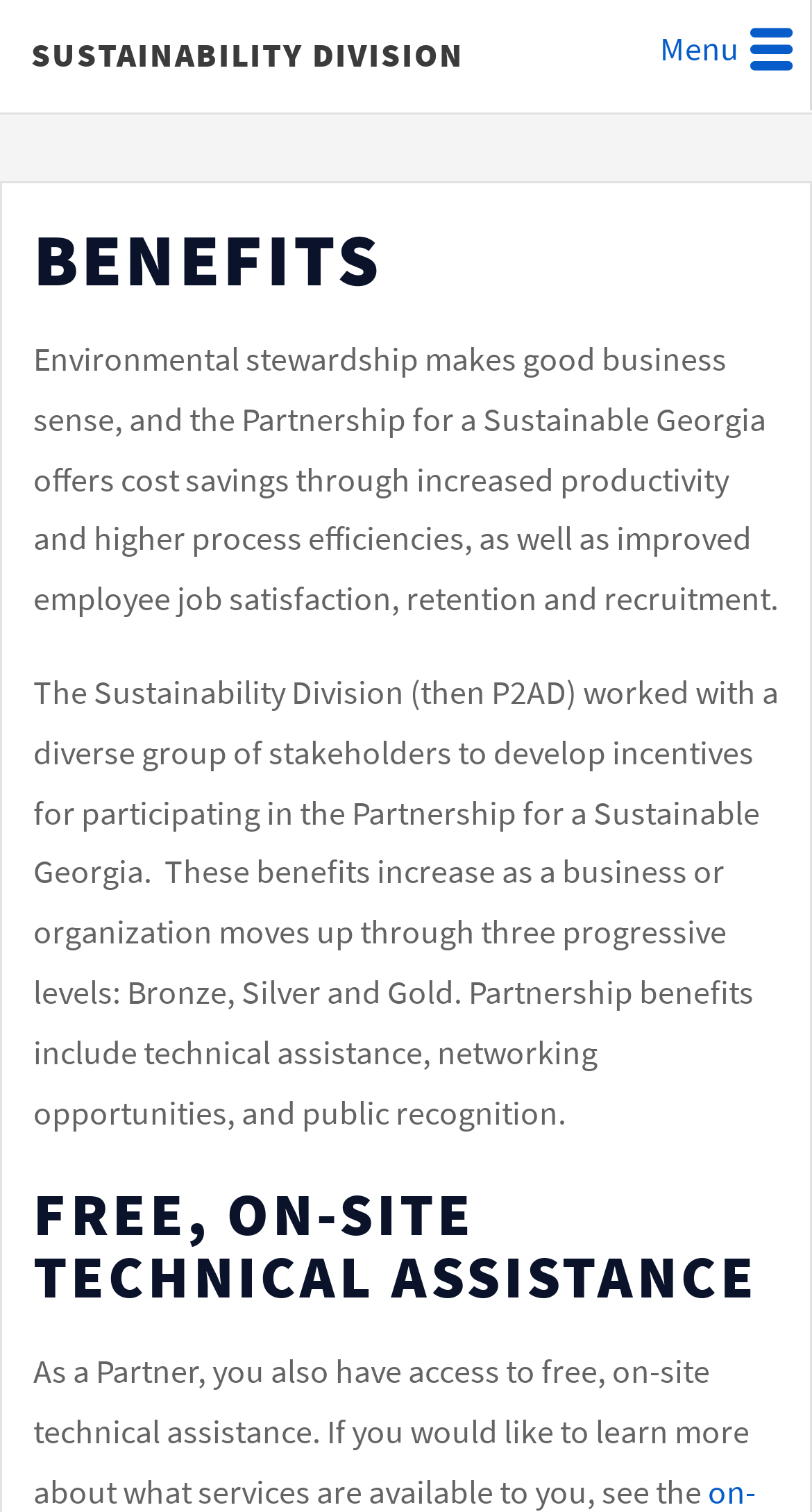From the webpage screenshot, predict the bounding box of the UI element that matches this description: "Return Policy page".

None